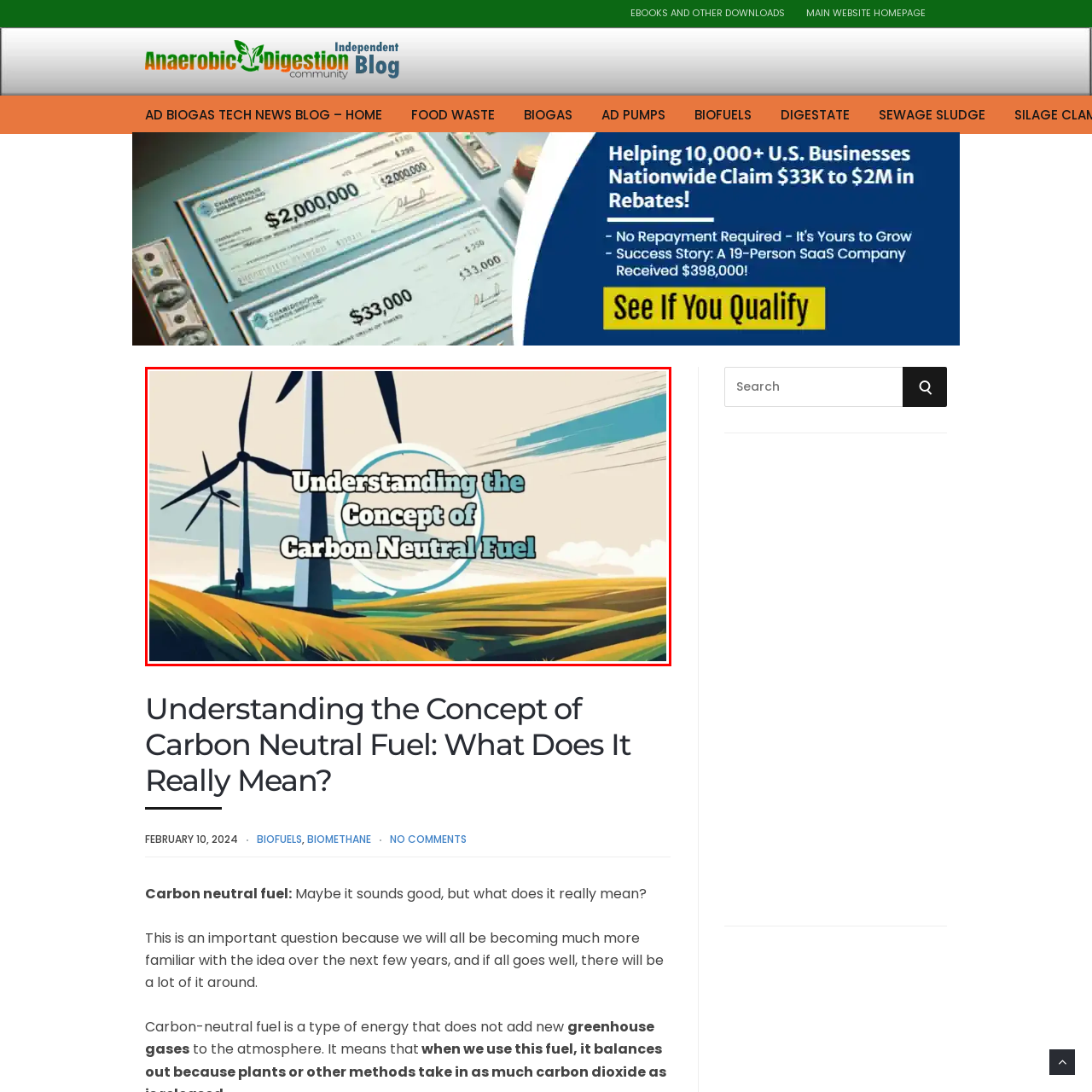Direct your attention to the image enclosed by the red boundary, What is the dominant color of the fields in the foreground? 
Answer concisely using a single word or phrase.

Golden